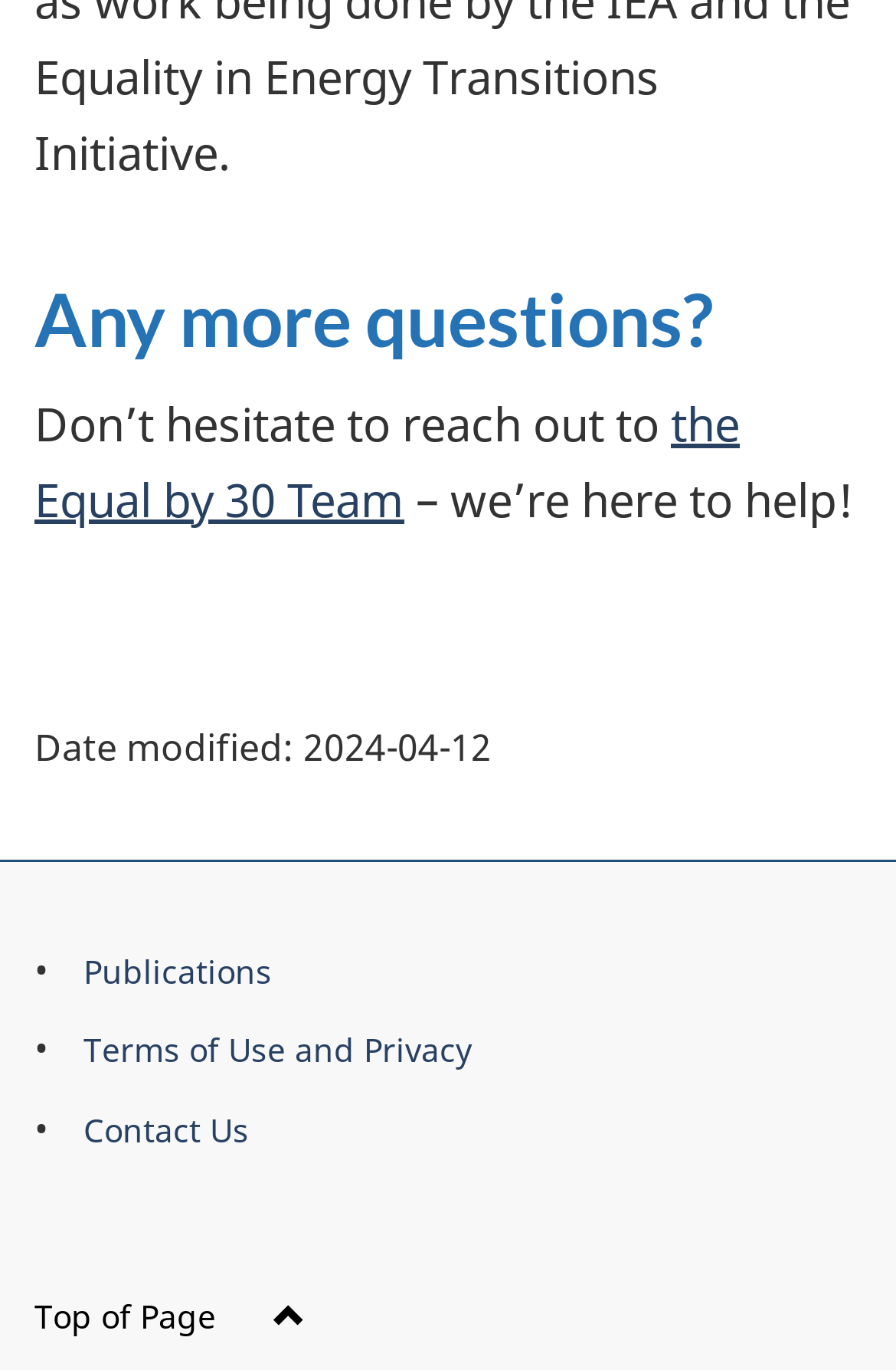How many menu items are there?
Can you provide an in-depth and detailed response to the question?

I counted the number of menu items by looking at the menu element with the orientation 'vertical' and found three menu items: 'Publications', 'Terms of Use and Privacy', and 'Contact Us'.